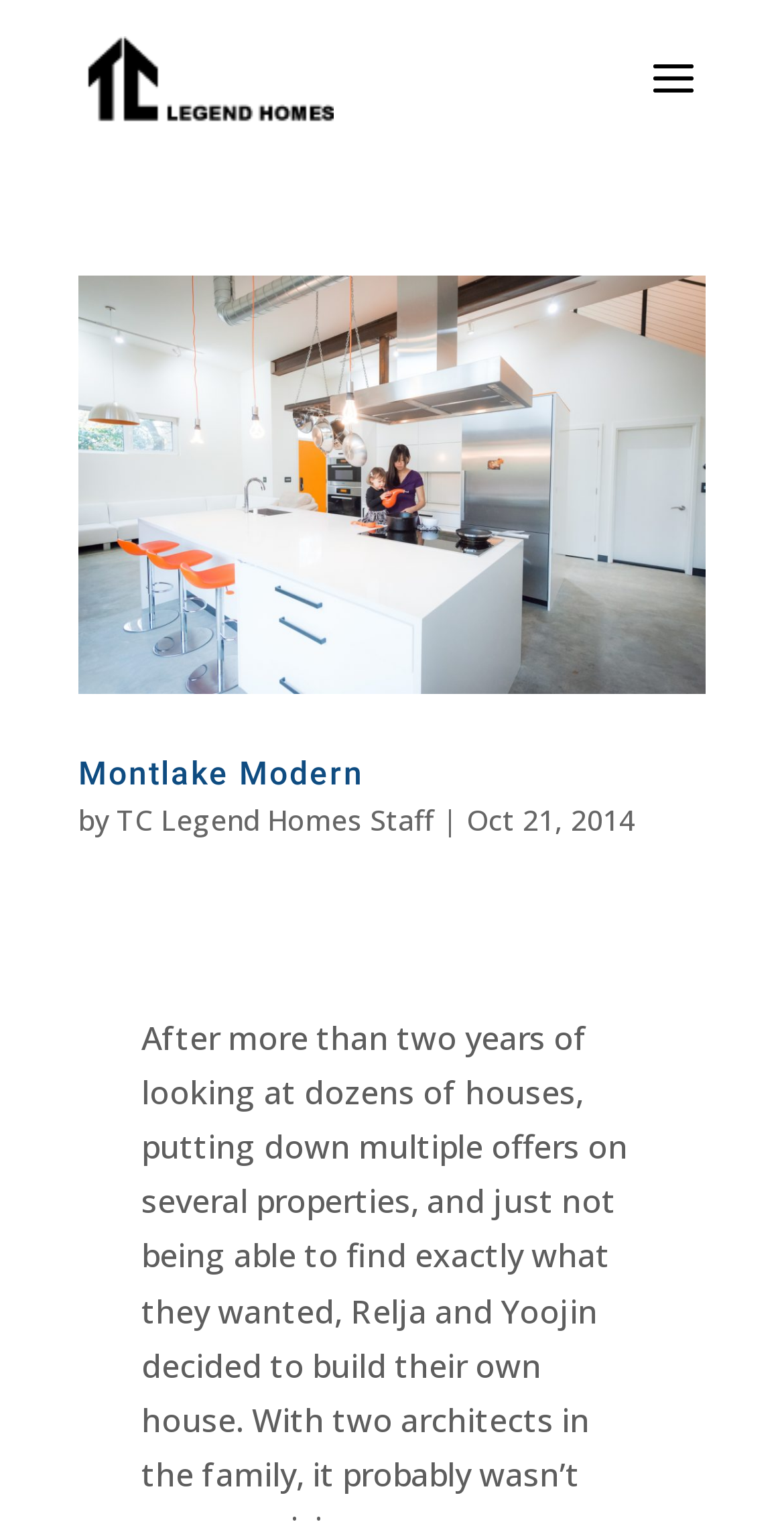Using the provided element description, identify the bounding box coordinates as (top-left x, top-left y, bottom-right x, bottom-right y). Ensure all values are between 0 and 1. Description: Arviv Medical Aesthetics

None